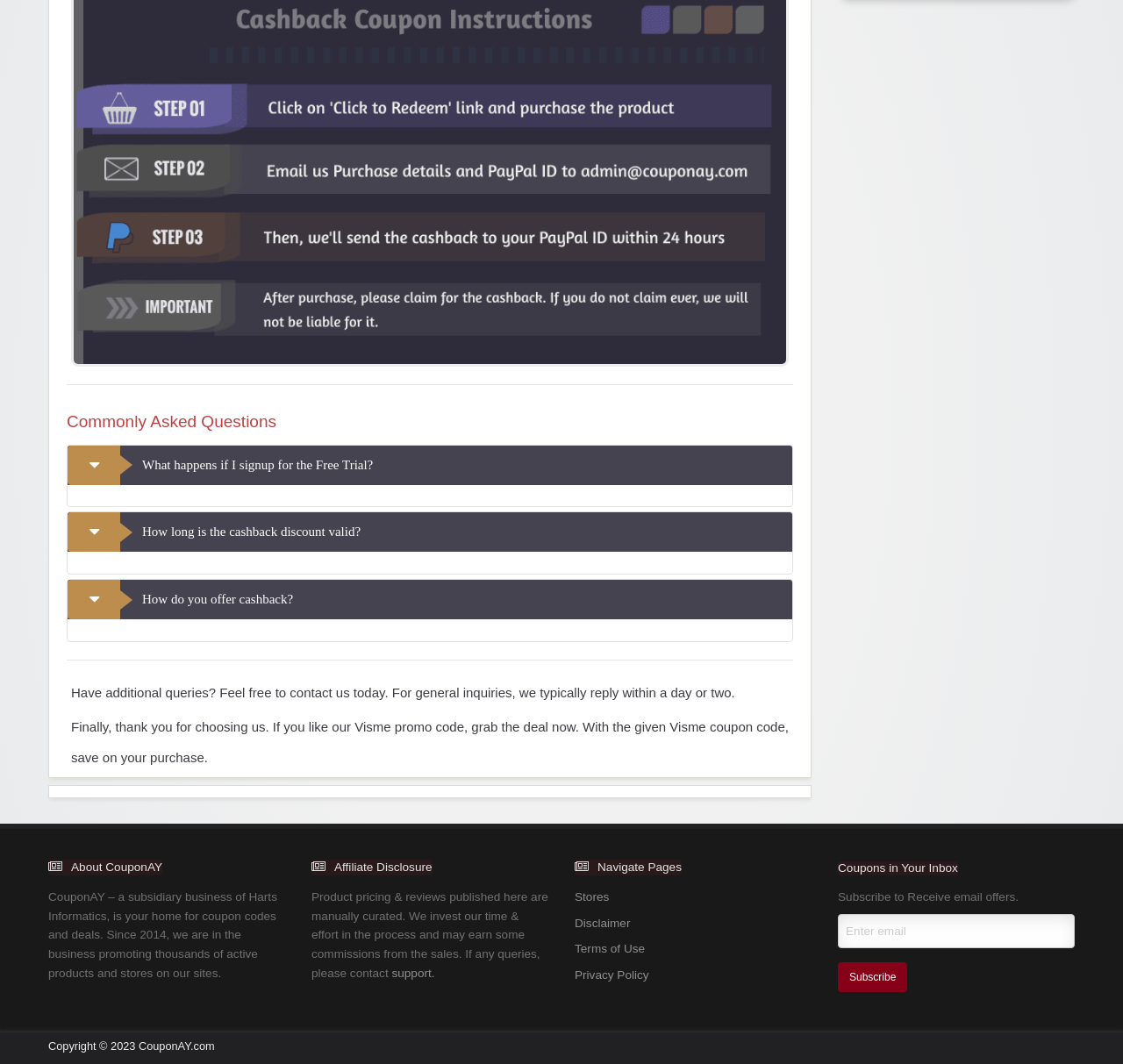Locate the bounding box coordinates of the UI element described by: "Terms of Use". The bounding box coordinates should consist of four float numbers between 0 and 1, i.e., [left, top, right, bottom].

[0.512, 0.886, 0.574, 0.898]